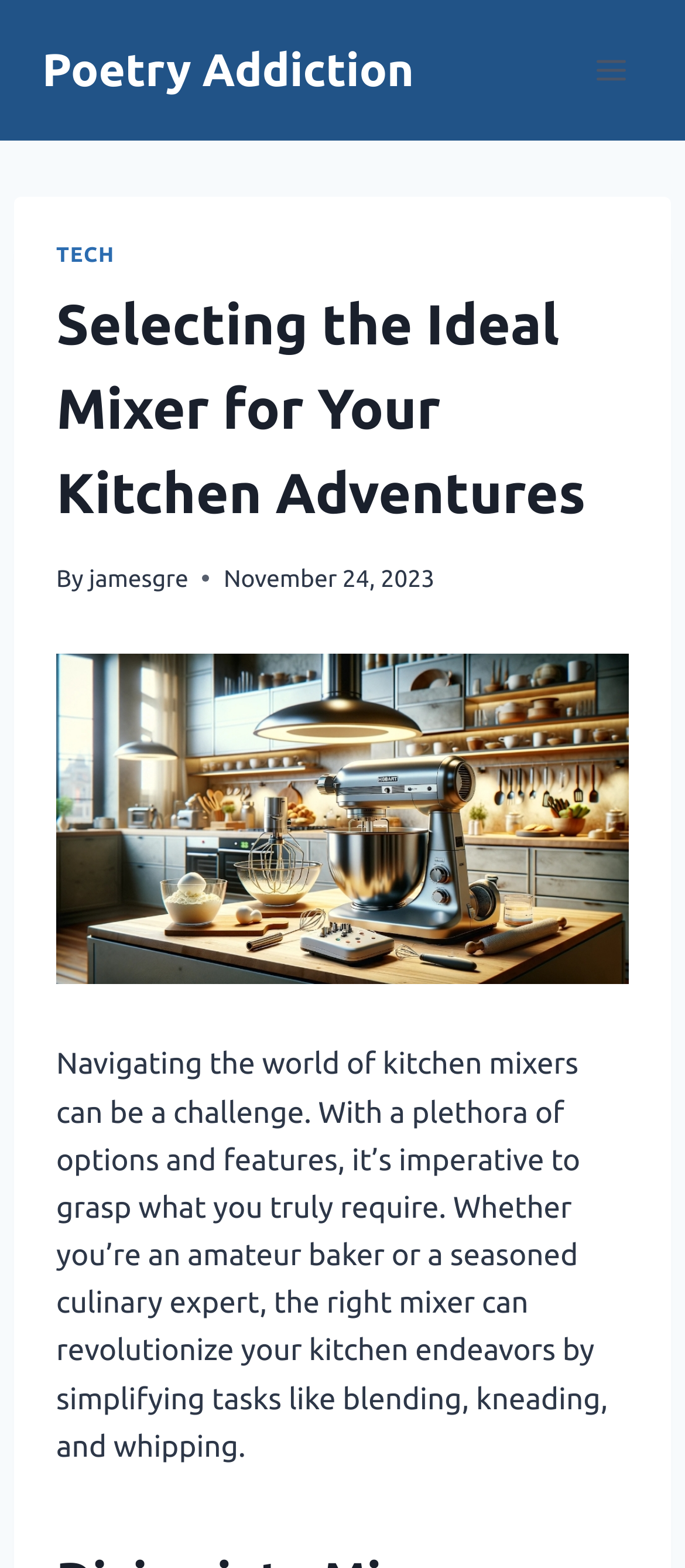What is the date of the article?
Please provide a single word or phrase as your answer based on the screenshot.

November 24, 2023